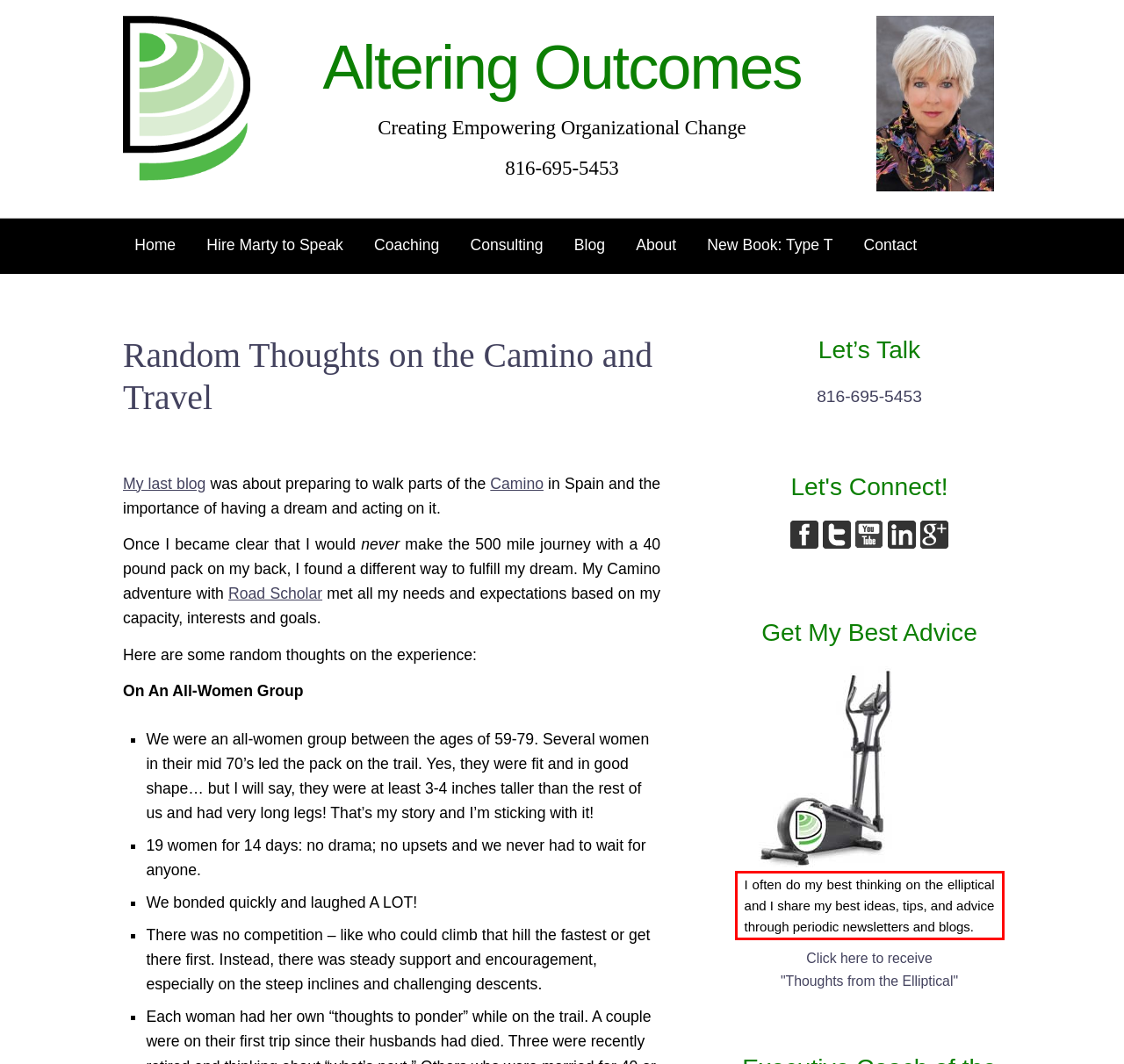Review the webpage screenshot provided, and perform OCR to extract the text from the red bounding box.

I often do my best thinking on the elliptical and I share my best ideas, tips, and advice through periodic newsletters and blogs.